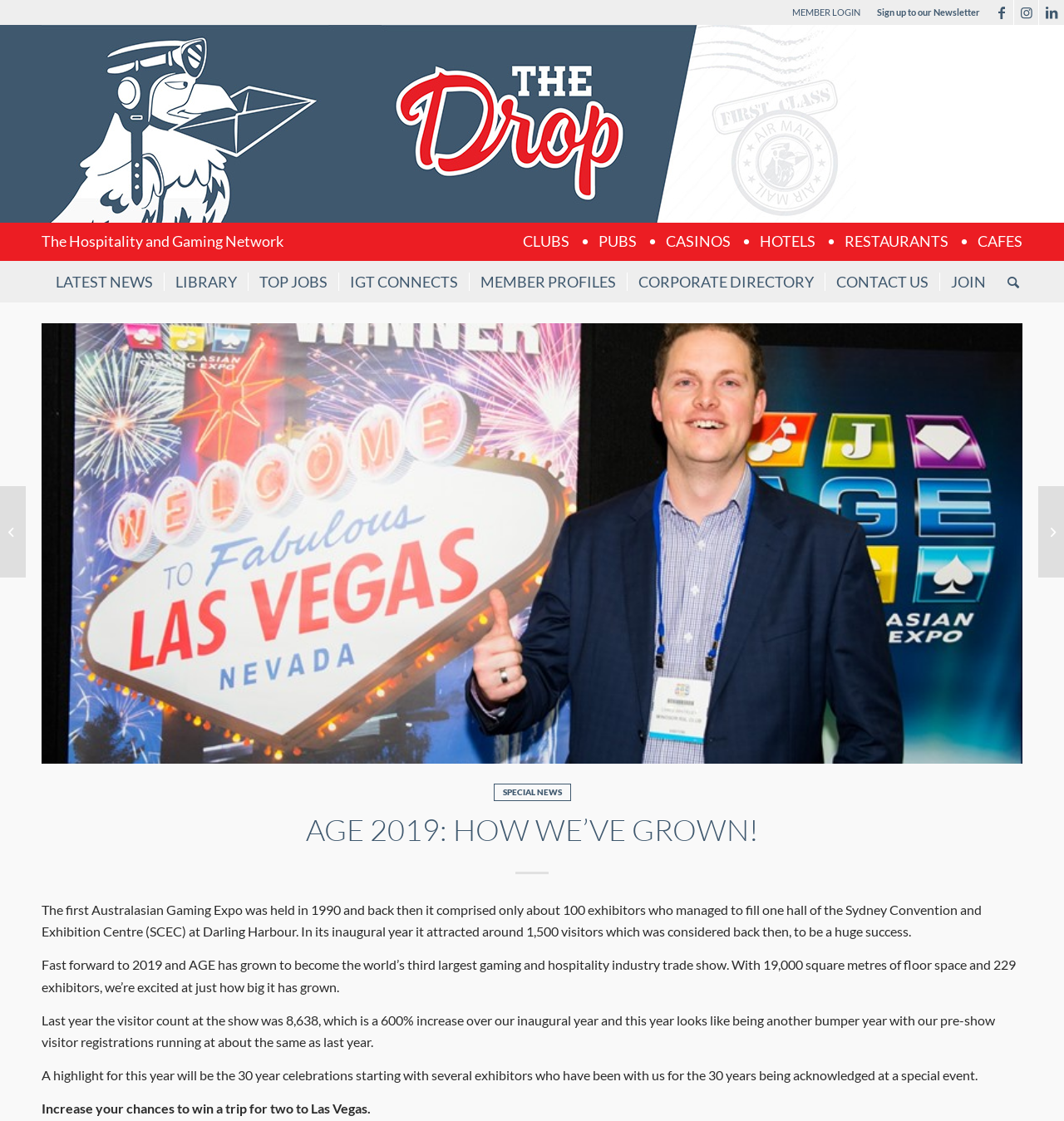Bounding box coordinates must be specified in the format (top-left x, top-left y, bottom-right x, bottom-right y). All values should be floating point numbers between 0 and 1. What are the bounding box coordinates of the UI element described as: Latest News

[0.042, 0.233, 0.154, 0.27]